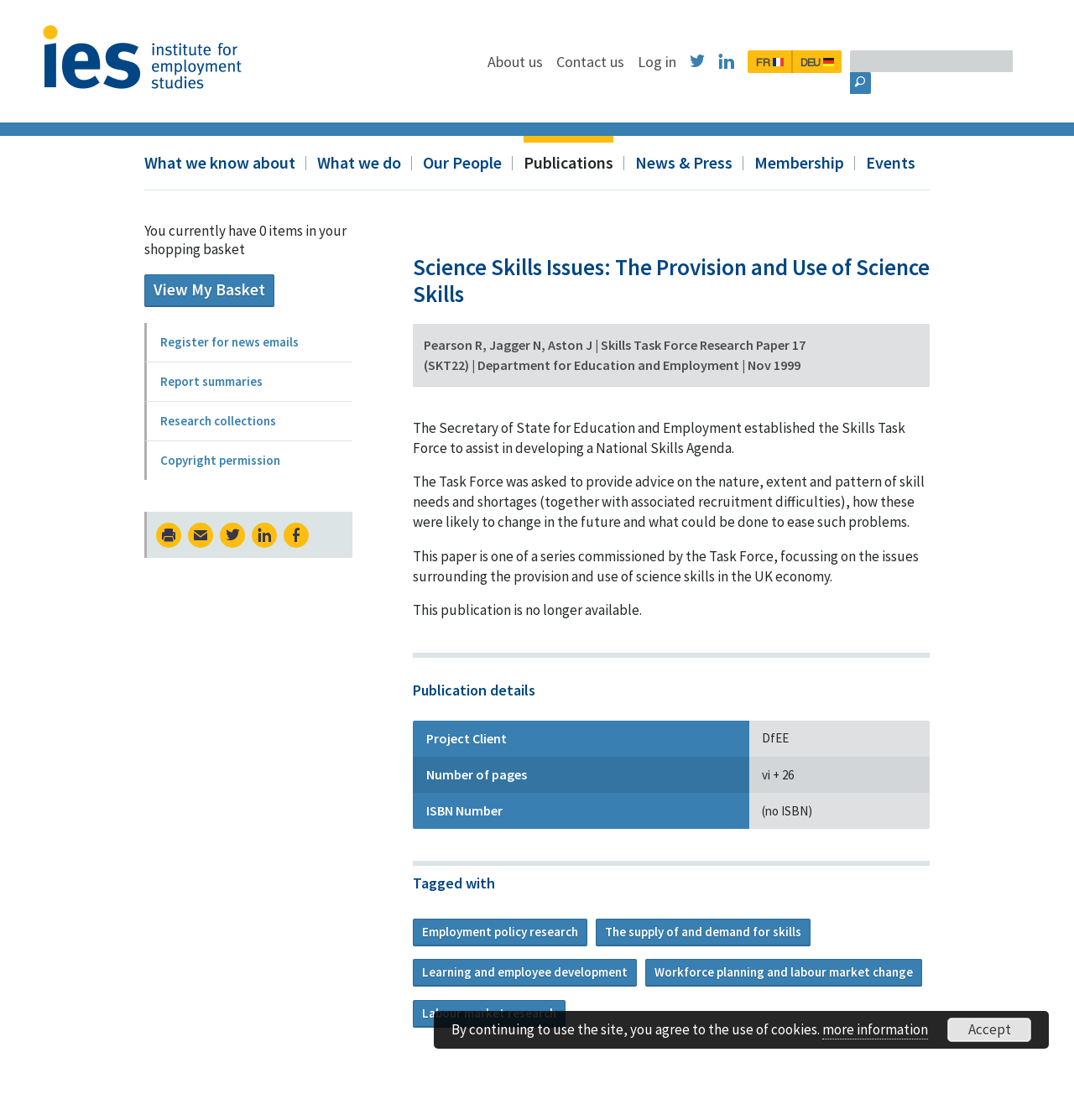What is the name of the department that established the Skills Task Force?
Using the visual information, answer the question in a single word or phrase.

Department for Education and Employment